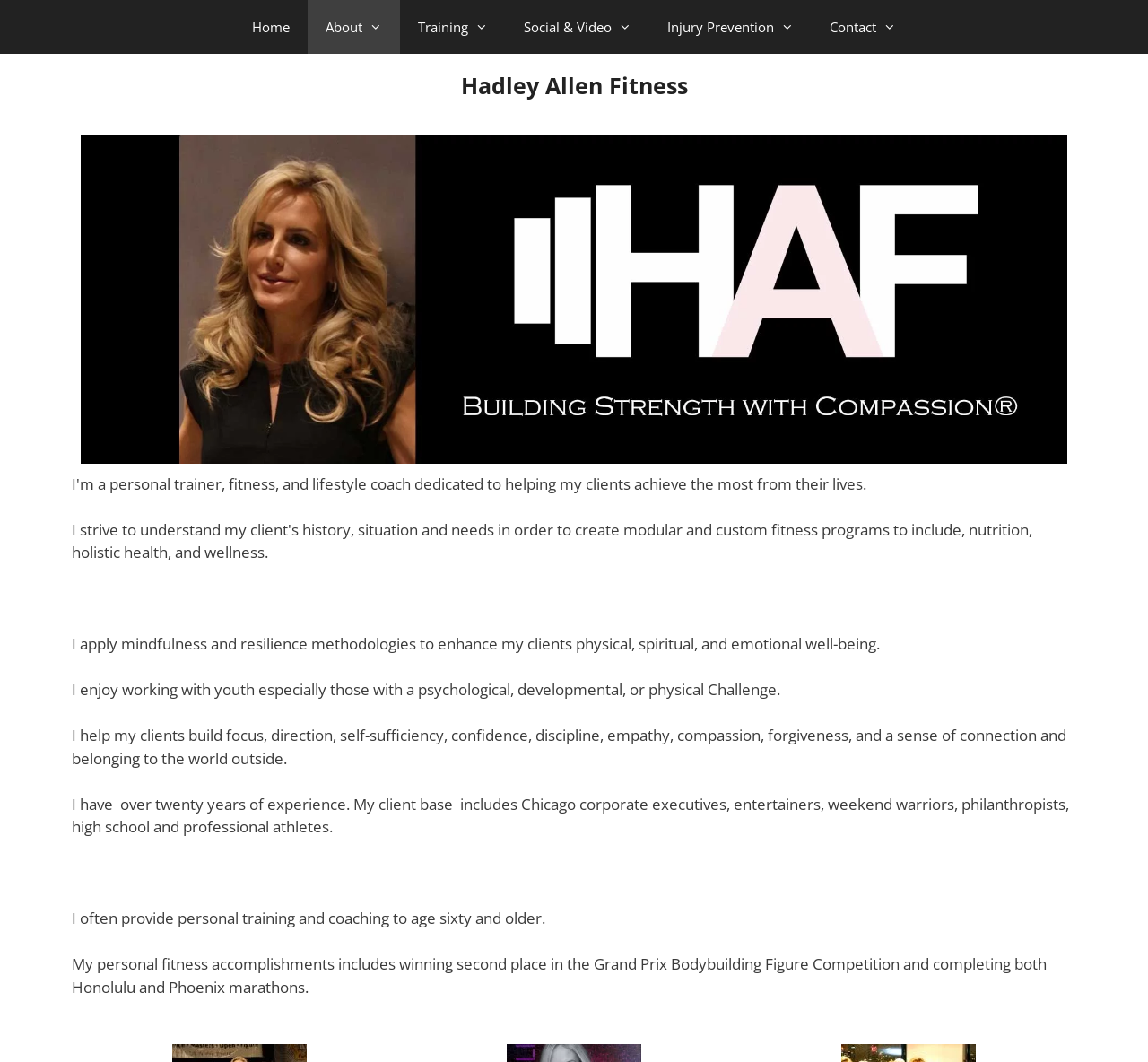What is the focus of Hadley Allen's methodologies?
Using the information presented in the image, please offer a detailed response to the question.

According to the webpage, Hadley Allen applies mindfulness and resilience methodologies to enhance his clients' physical, spiritual, and emotional well-being, as mentioned in the StaticText element with the text 'I apply mindfulness and resilience methodologies to enhance my clients physical, spiritual, and emotional well-being.'